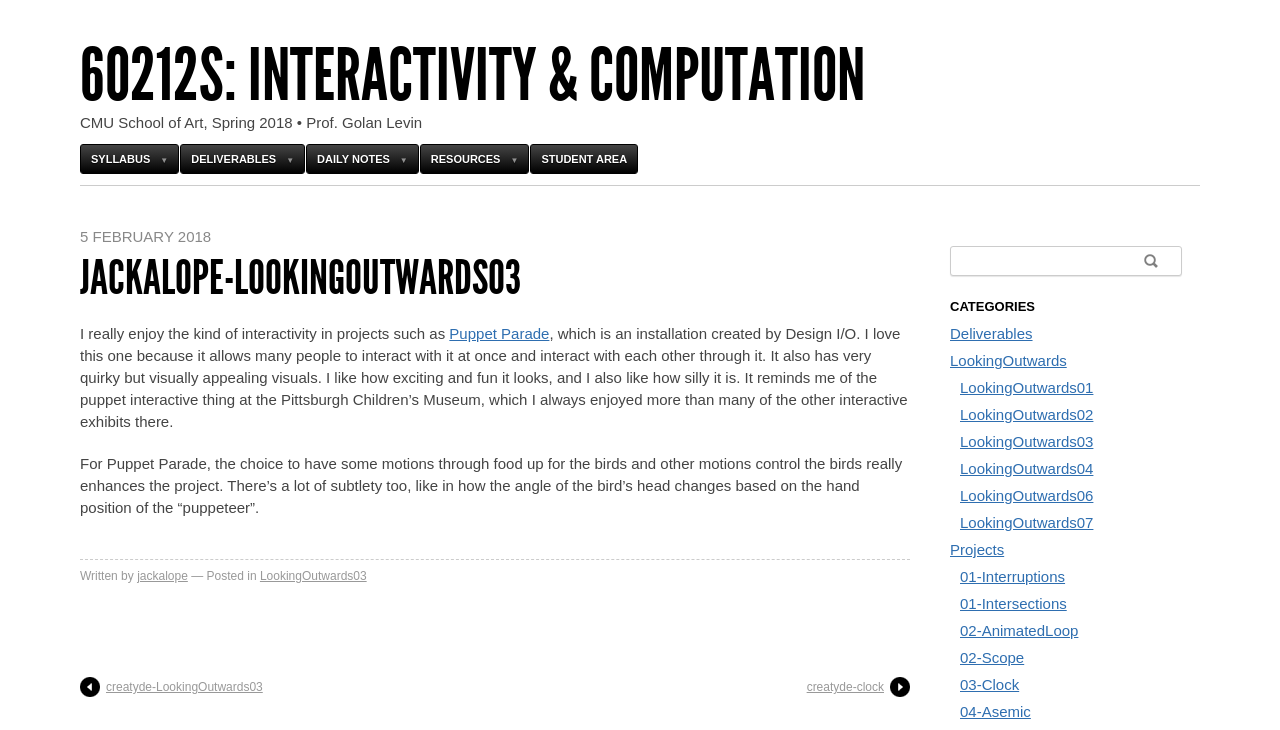Please examine the image and provide a detailed answer to the question: Who is the professor of the course?

I found the answer by looking at the StaticText element with the text 'CMU School of Art, Spring 2018 • Prof. Golan Levin' which mentions the professor's name.